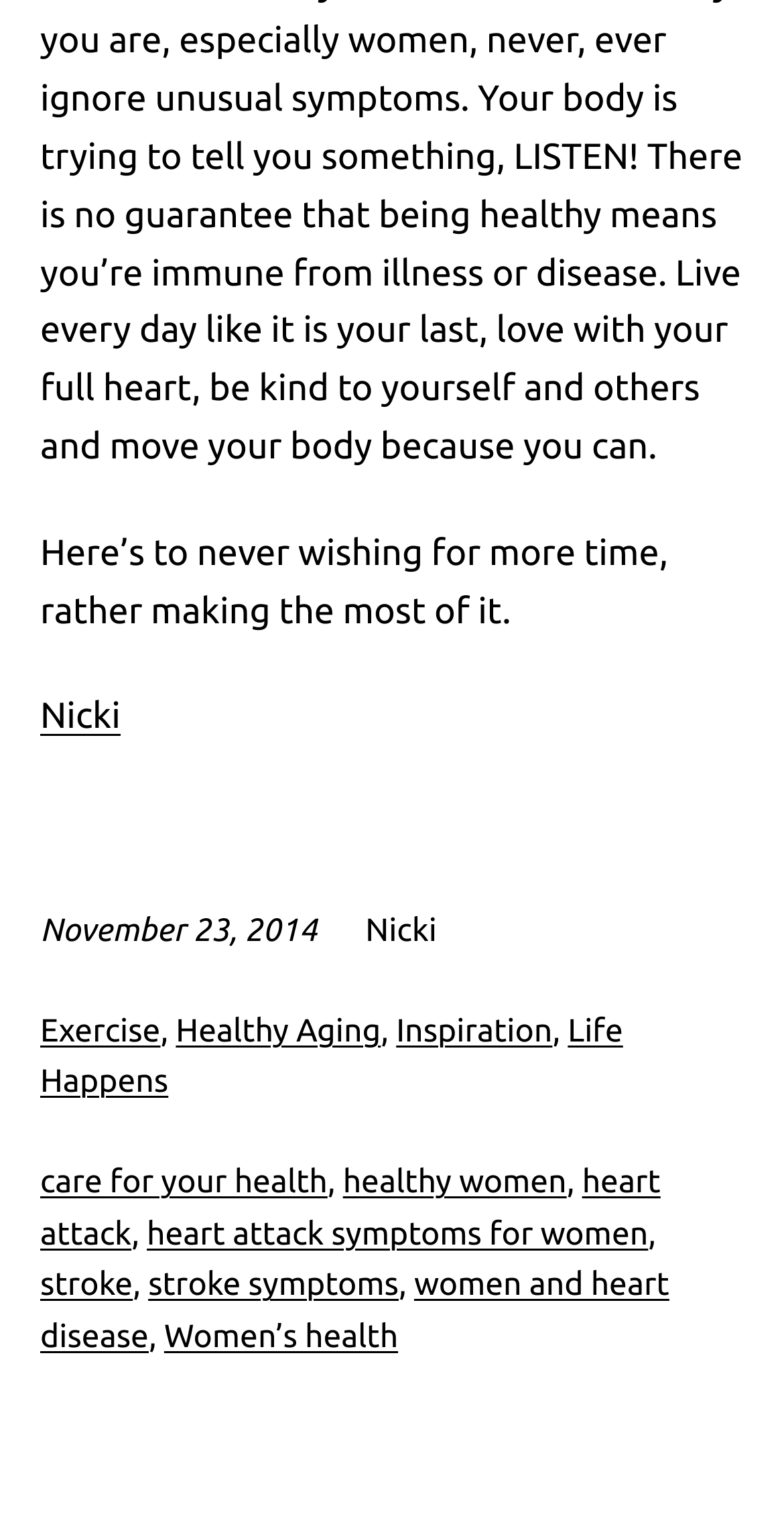Respond concisely with one word or phrase to the following query:
What is the quote on the webpage?

Here’s to never wishing for more time, rather making the most of it.